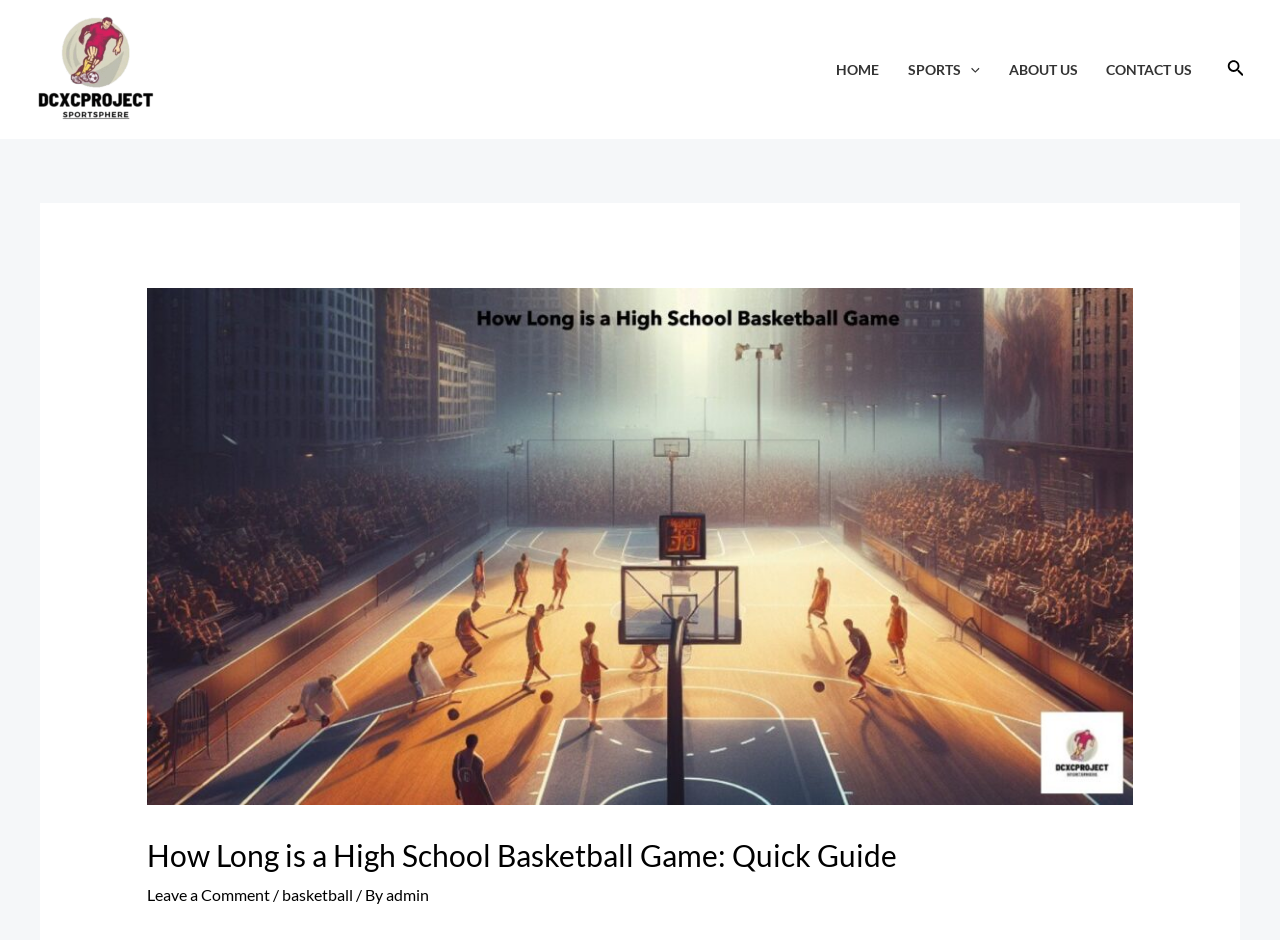Describe all visible elements and their arrangement on the webpage.

The webpage is about the duration of a high school basketball game. At the top left corner, there is a link to "dcxcproject" accompanied by an image with the same name. Below this, there is a navigation menu with links to "HOME", "SPORTS", "ABOUT US", and "CONTACT US". The "SPORTS" link has a dropdown menu toggle icon.

On the top right corner, there is a search icon link with a small image. Below this, the main content of the webpage begins. There is a large header image with the title "How Long is a High School Basketball Game" and a heading that reads "How Long is a High School Basketball Game: Quick Guide". 

Below the heading, there is a link to "Leave a Comment" followed by a slash and links to "basketball" and "admin", with a "By" text in between. The main content of the webpage, which is not explicitly described in the accessibility tree, is likely to be a brief guide to the duration of a high school basketball game, as hinted by the meta description.